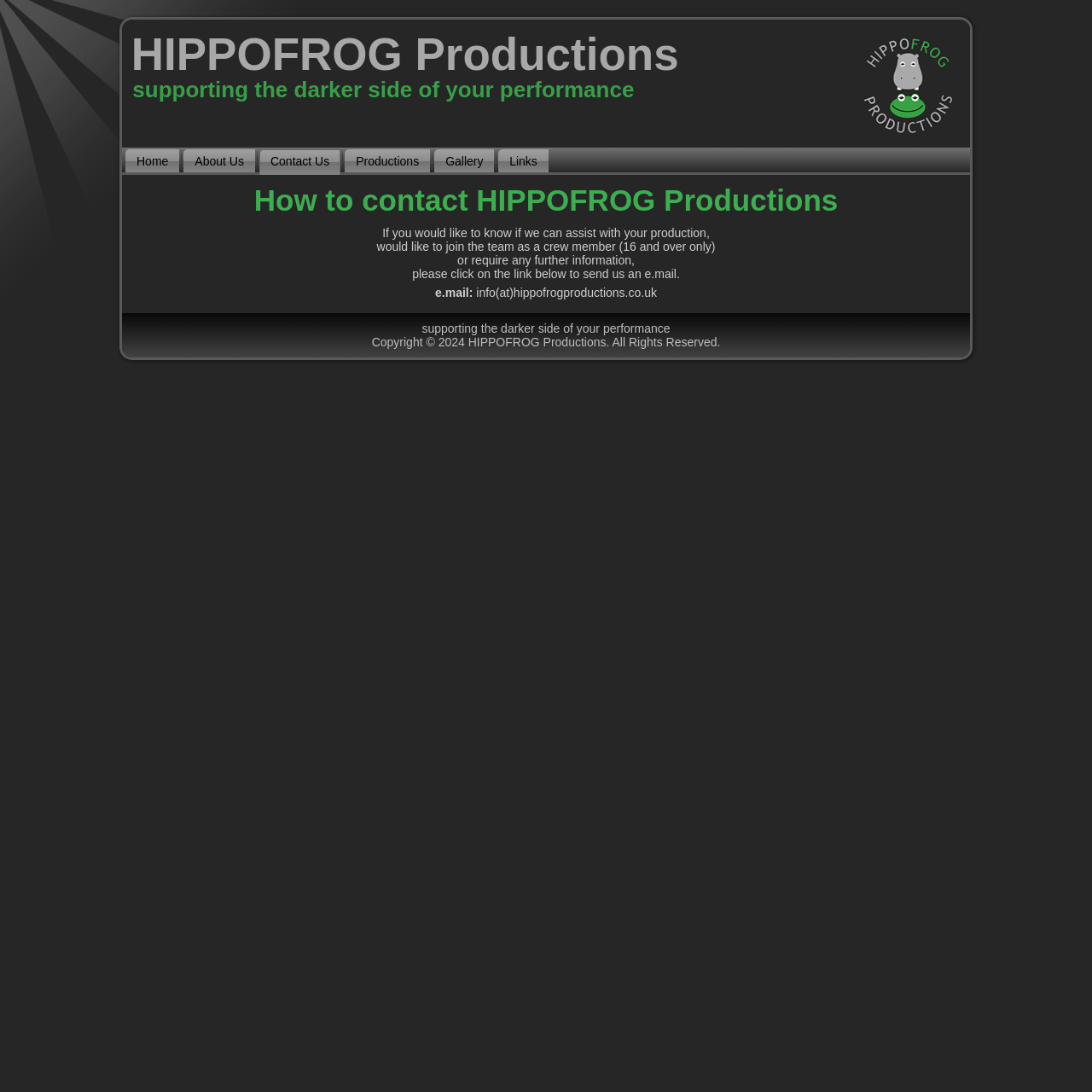Create an elaborate caption for the webpage.

The webpage is about contacting HIPPOFROG Productions. At the top, there is a link to the homepage labeled "HIPPOFROG Productions" and a tagline "supporting the darker side of your performance". Below this, there is a navigation menu with links to "Home", "About Us", "Contact Us", "Productions", "Gallery", and "Links".

The main content of the page is an article with a heading "How to contact HIPPOFROG Productions". The article explains that if you want to know if they can assist with your production, join the team as a crew member, or require further information, you can send them an email by clicking on the link below. The email address is provided as "info(at)hippofrogproductions.co.uk".

At the bottom of the page, there is a copyright notice stating "Copyright © 2024 HIPPOFROG Productions. All Rights Reserved." and another instance of the tagline "supporting the darker side of your performance".